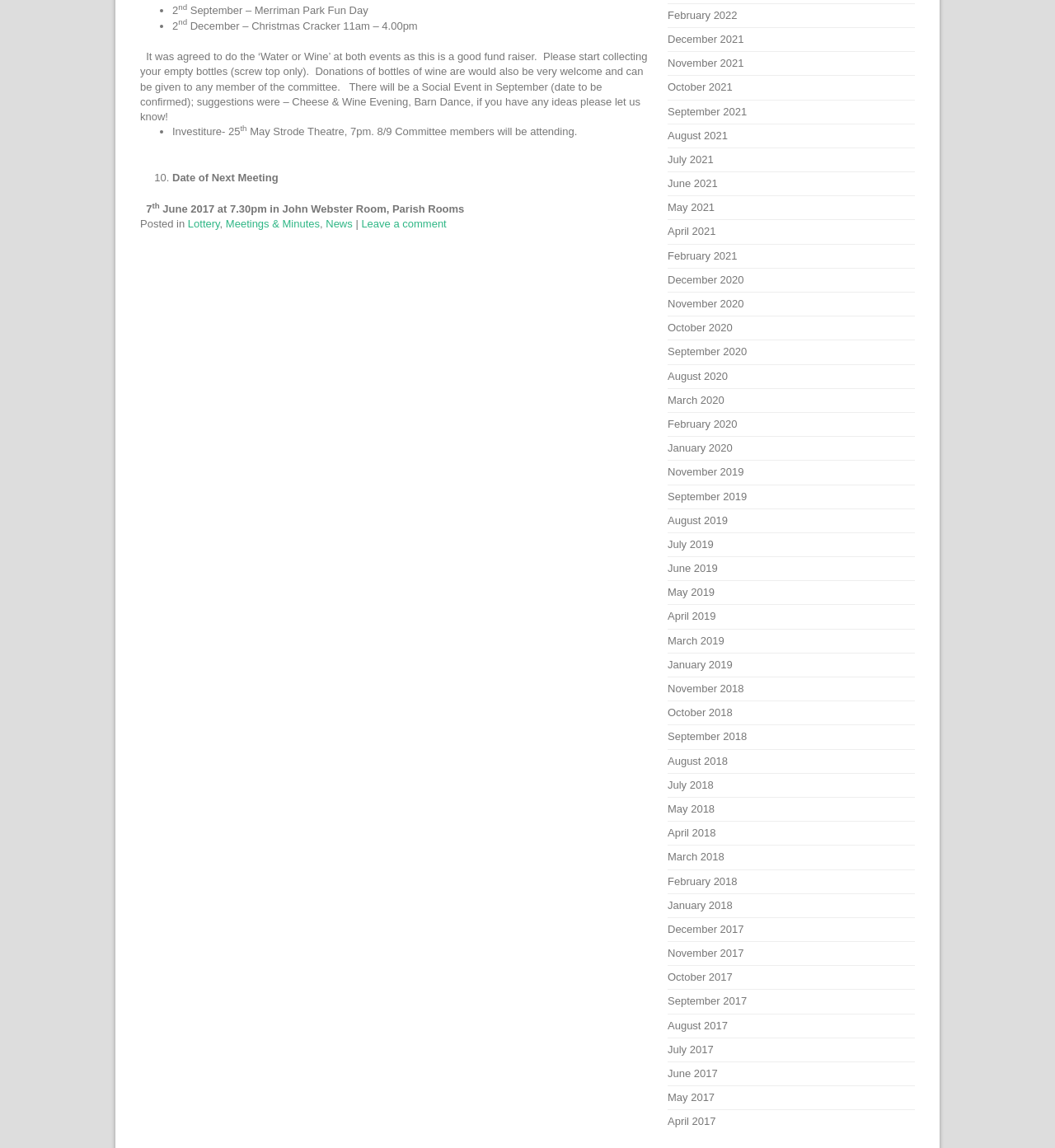Locate the bounding box of the UI element described in the following text: "Leave a comment".

[0.342, 0.189, 0.423, 0.2]